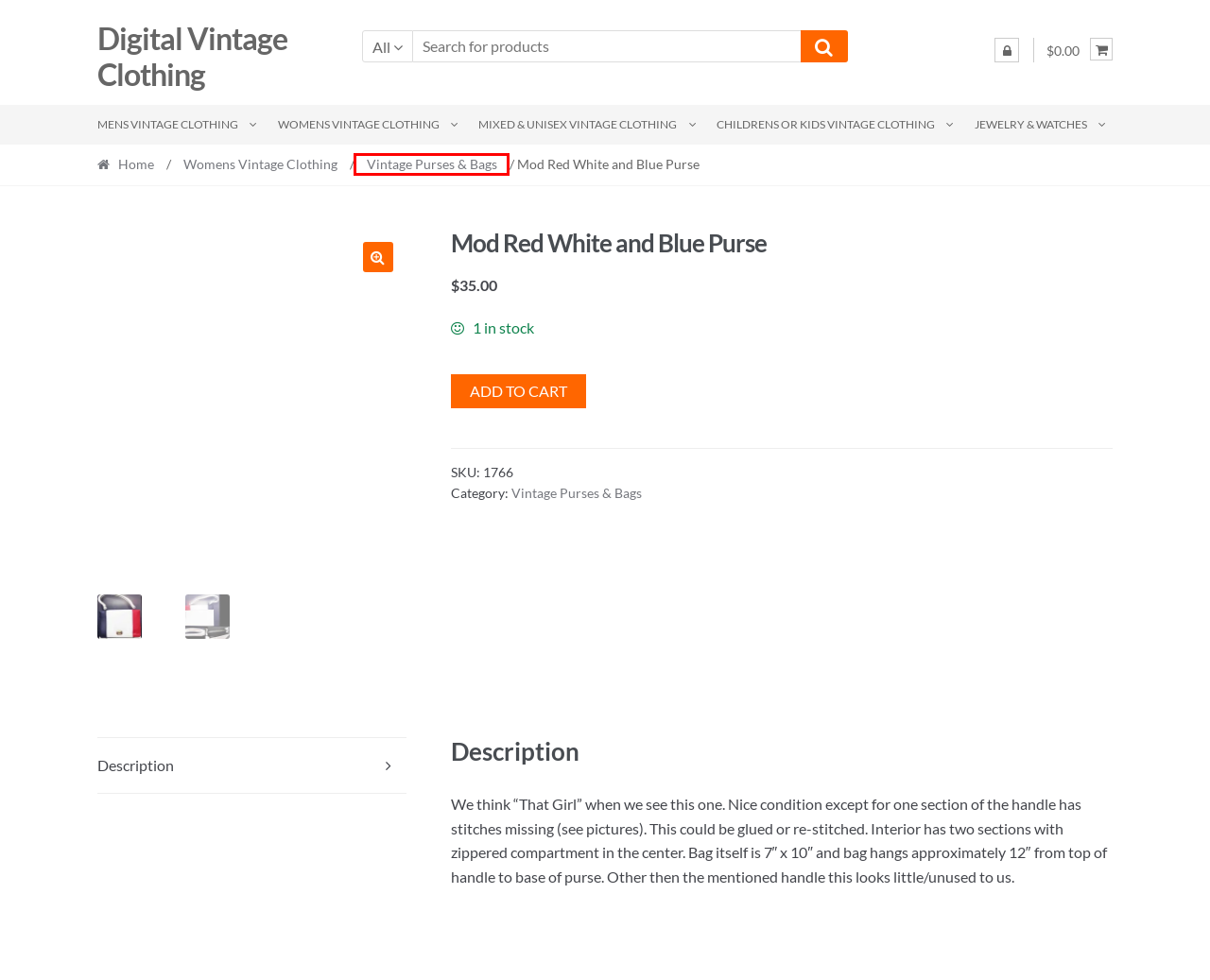A screenshot of a webpage is provided, featuring a red bounding box around a specific UI element. Identify the webpage description that most accurately reflects the new webpage after interacting with the selected element. Here are the candidates:
A. Vintage Purses & Bags | Digital Vintage Clothing
B. Mens Vintage Clothing | Digital Vintage Clothing
C. Womens Vintage Clothing | Digital Vintage Clothing
D. My account | Digital Vintage Clothing
E. Cart | Digital Vintage Clothing
F. Jewelry & Watches | Digital Vintage Clothing
G. Mixed & Unisex Vintage Clothing | Digital Vintage Clothing
H. Shop | Digital Vintage Clothing

A